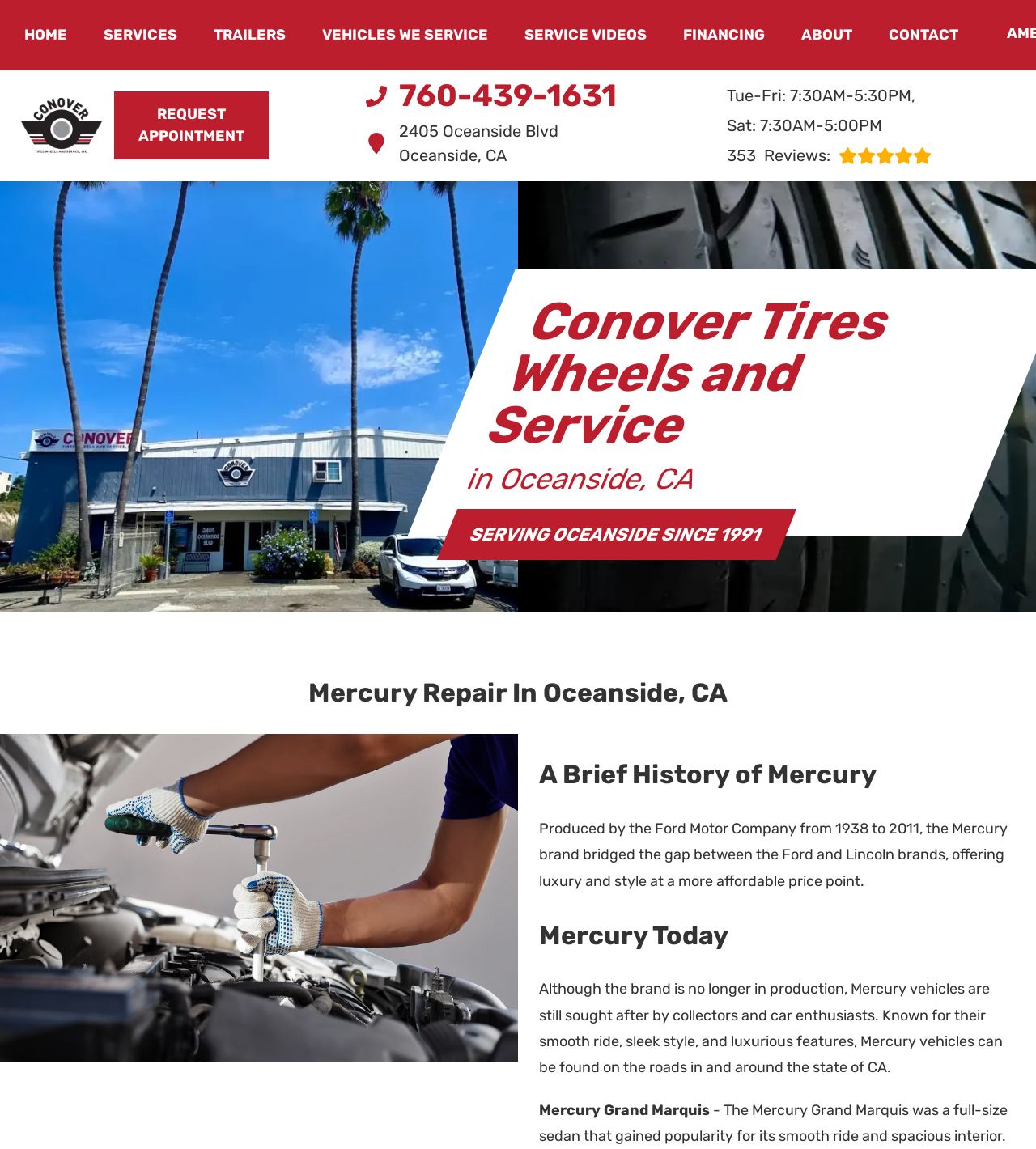Provide your answer in a single word or phrase: 
What is the name of the service center?

Conover Tires Wheels and Service